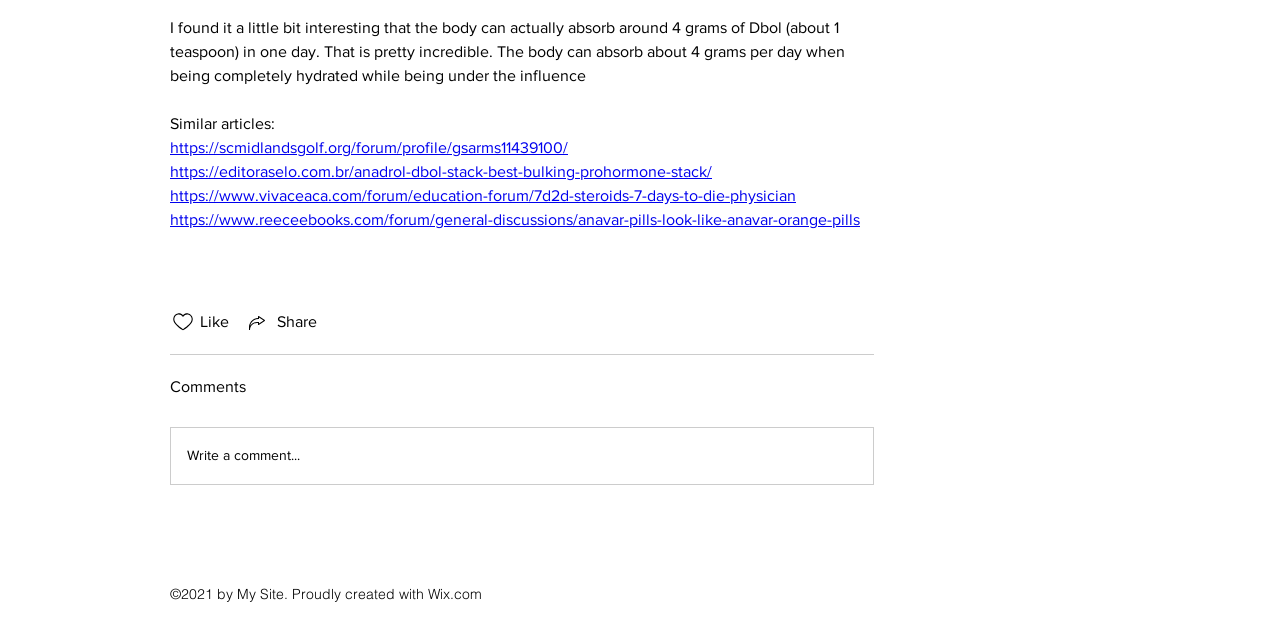Determine the bounding box coordinates for the clickable element required to fulfill the instruction: "Write a comment". Provide the coordinates as four float numbers between 0 and 1, i.e., [left, top, right, bottom].

[0.134, 0.67, 0.682, 0.757]